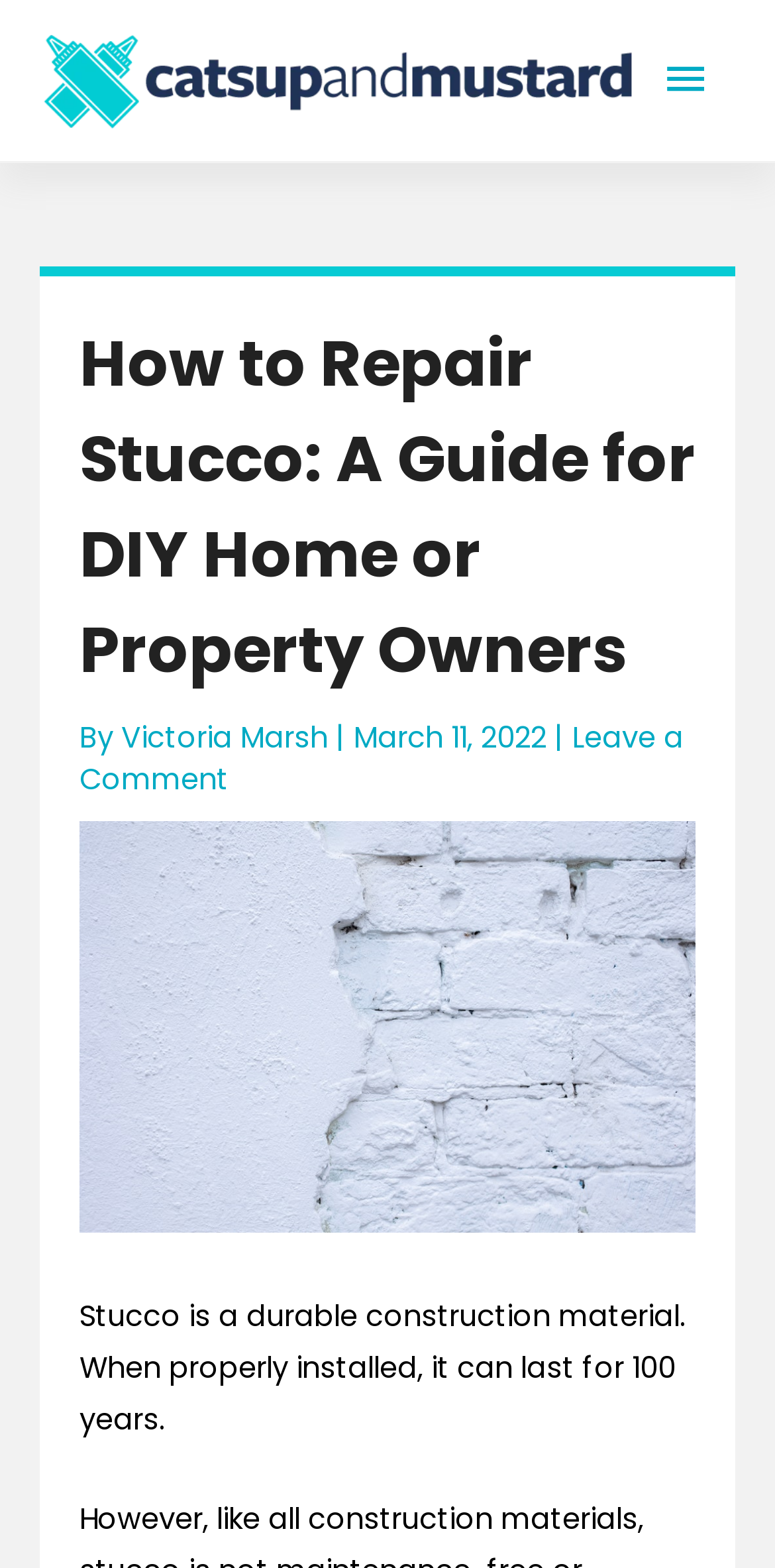Please look at the image and answer the question with a detailed explanation: What is the purpose of the button?

I found the purpose of the button by looking at the button's description, which is 'Main Menu '. The button is located at coordinates [0.821, 0.018, 0.949, 0.085] and has an expanded property set to False, indicating that it controls a menu.